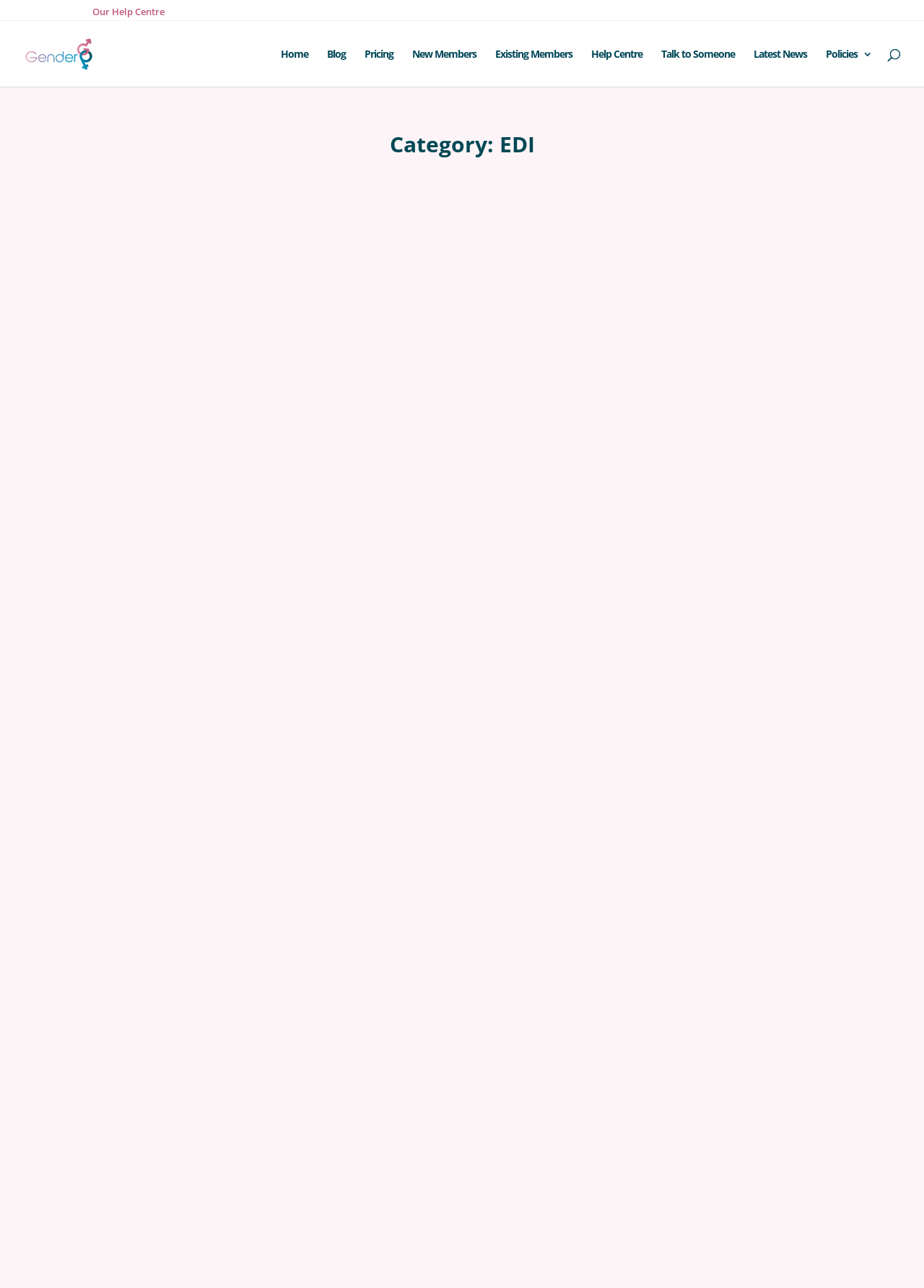Indicate the bounding box coordinates of the element that must be clicked to execute the instruction: "Talk to Someone". The coordinates should be given as four float numbers between 0 and 1, i.e., [left, top, right, bottom].

[0.716, 0.038, 0.795, 0.067]